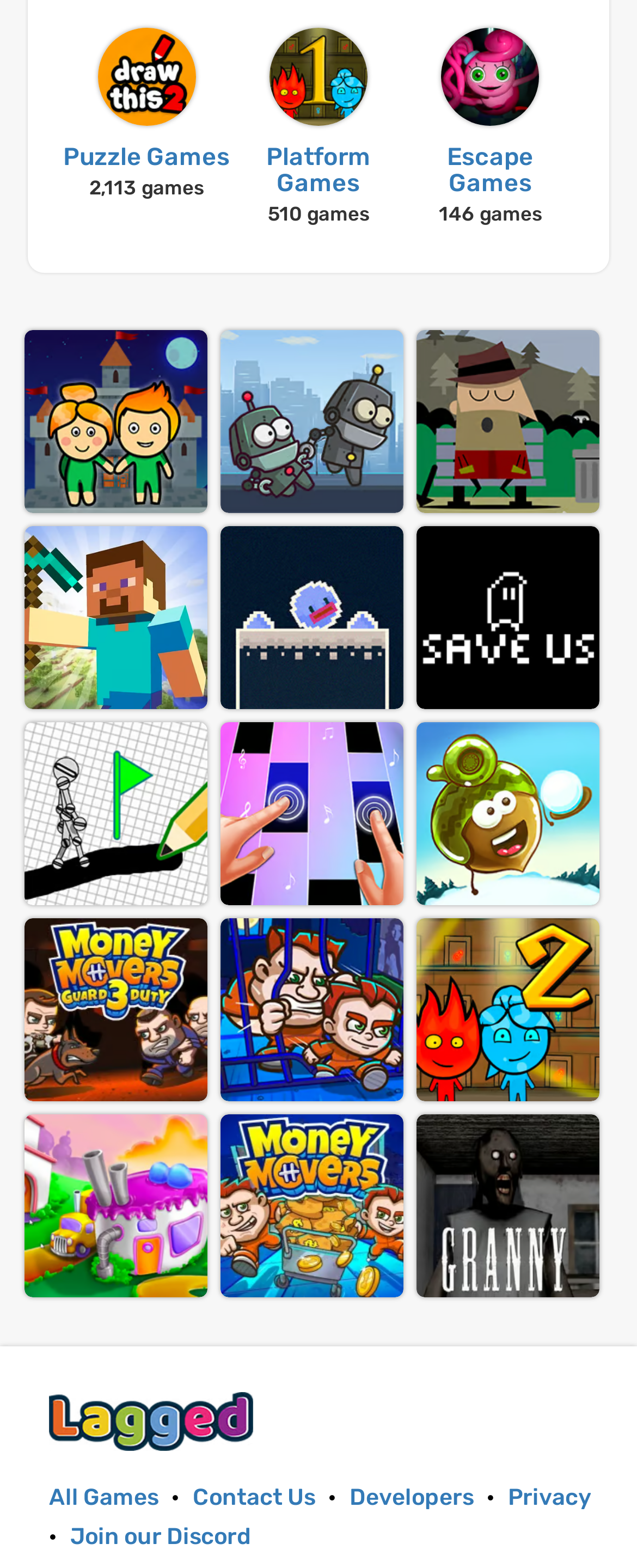What is the name of the website?
Answer the question with a detailed explanation, including all necessary information.

I found the link with the website name at the bottom of the page, which is 'Lagged.com'.